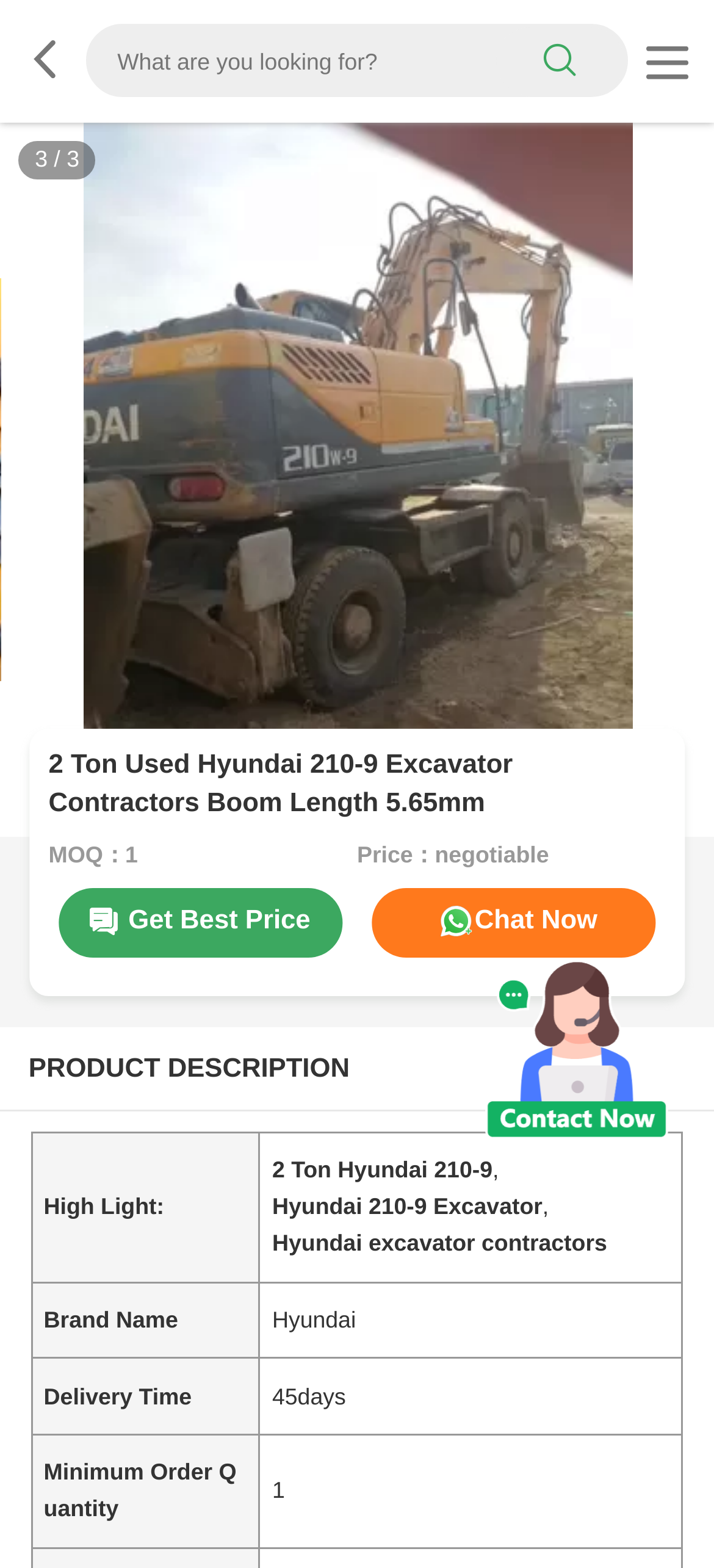What is the brand name of the excavator?
Provide a detailed answer to the question using information from the image.

I found the brand name by looking at the gridcell element that says 'Brand Name' and its corresponding value is 'Hyundai'.